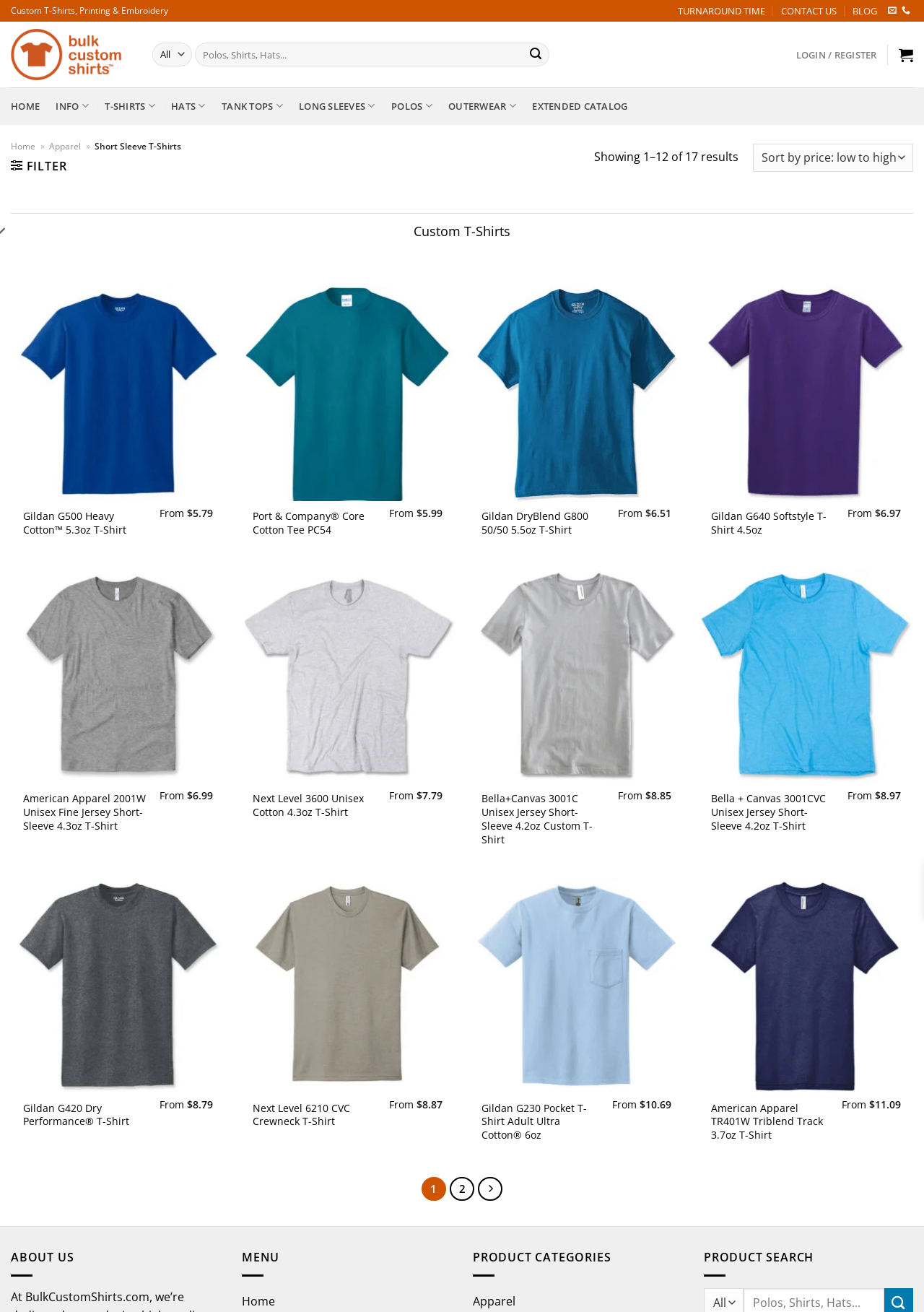Please respond in a single word or phrase: 
Is there a search function on the webpage?

Yes